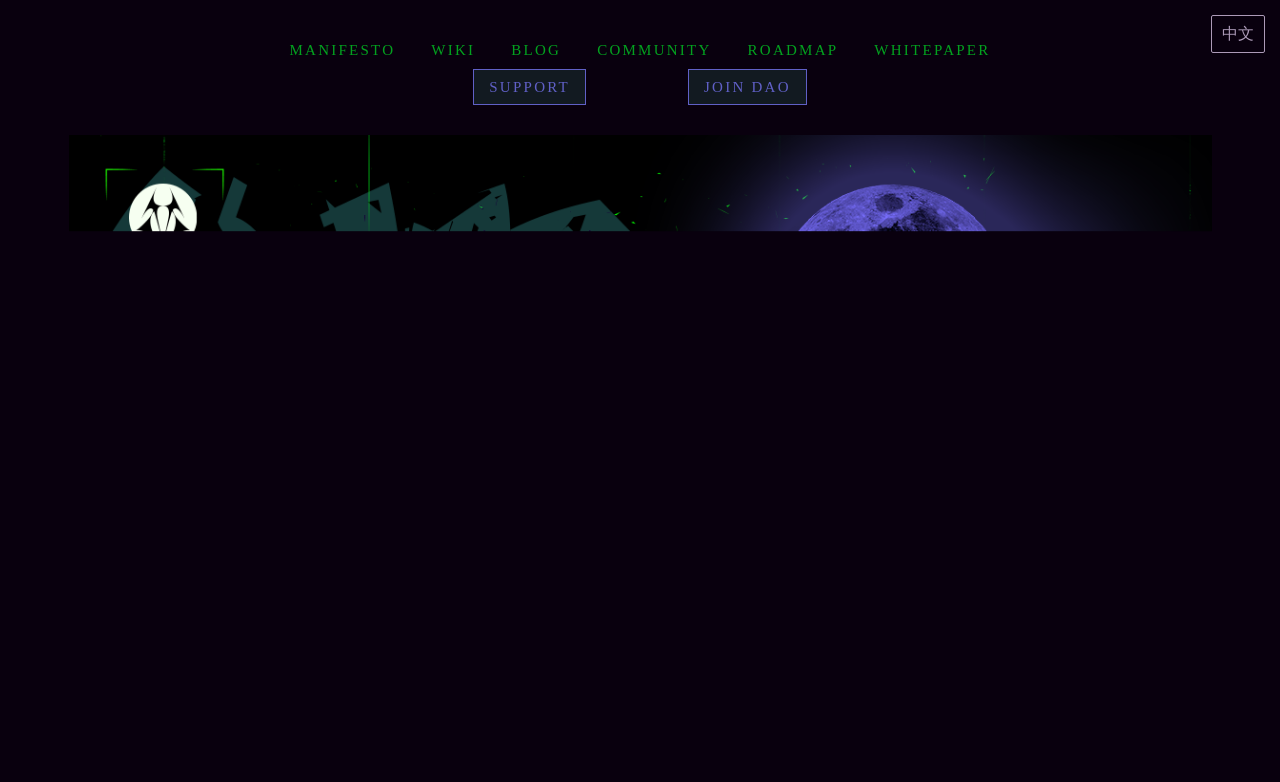Please specify the bounding box coordinates of the area that should be clicked to accomplish the following instruction: "view the manifesto". The coordinates should consist of four float numbers between 0 and 1, i.e., [left, top, right, bottom].

[0.226, 0.042, 0.309, 0.086]